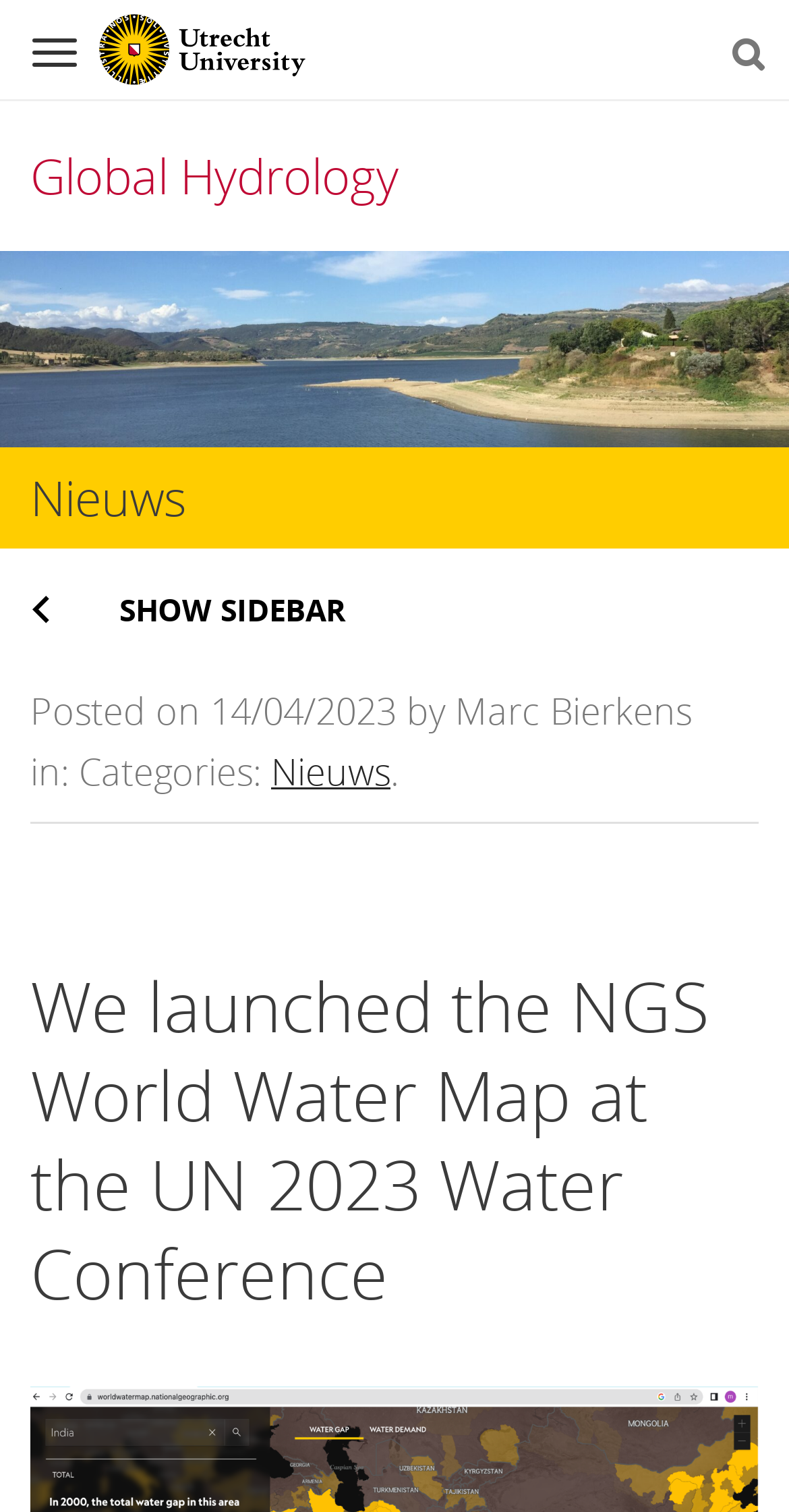Respond to the question below with a single word or phrase:
What is the name of the university logo?

Utrecht University